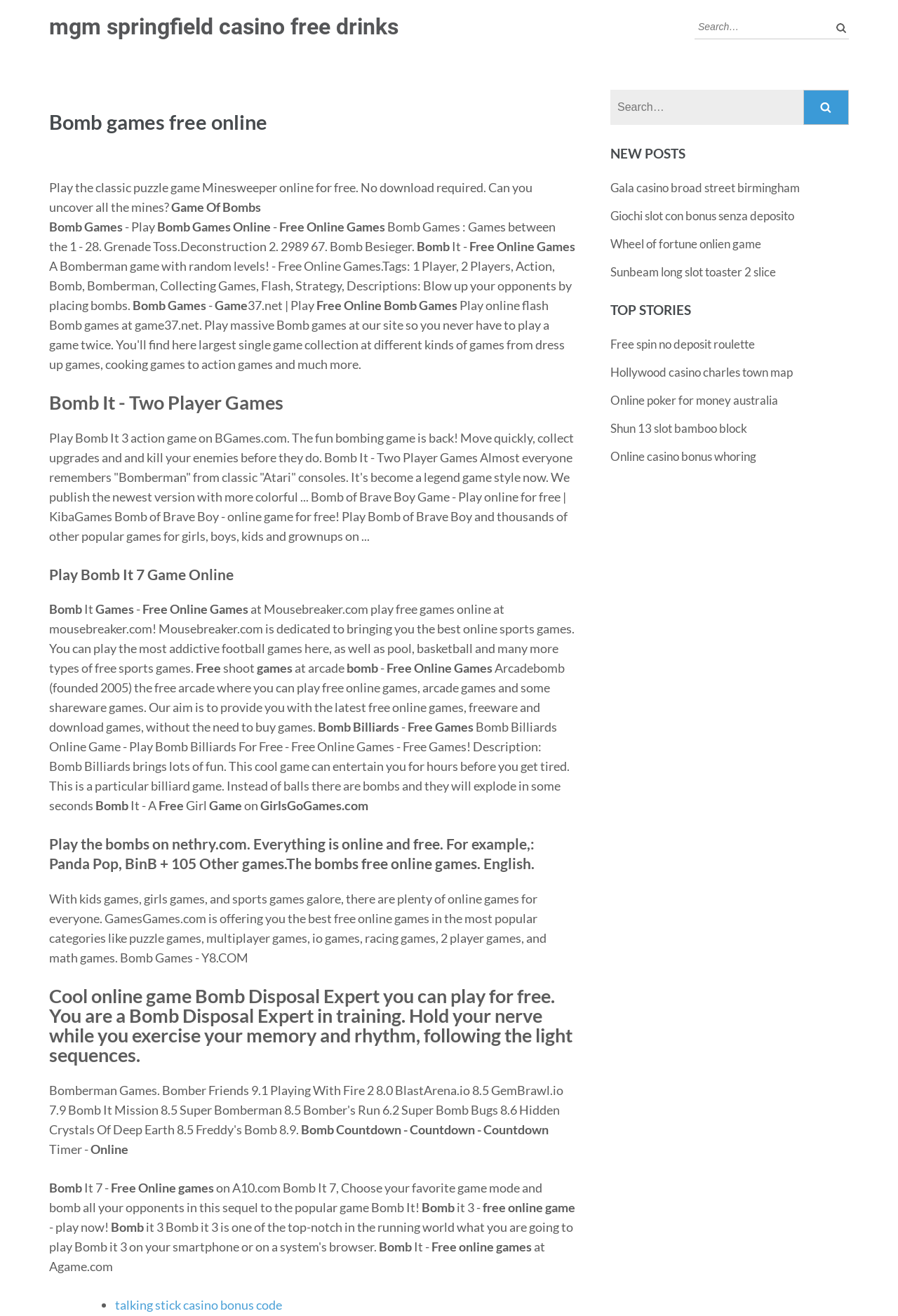Answer this question using a single word or a brief phrase:
What is the purpose of the search box?

To search games